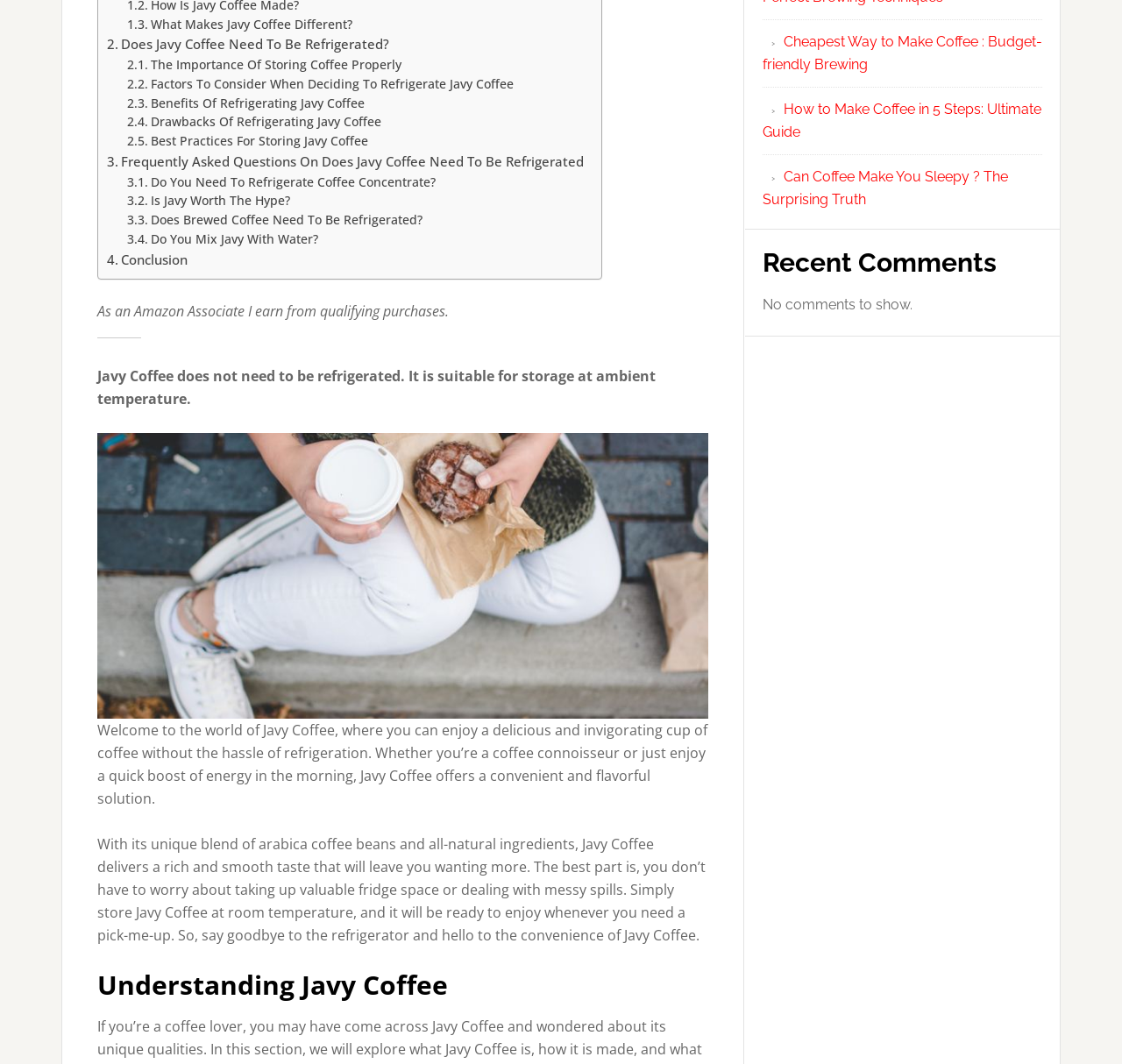Determine the bounding box coordinates for the UI element described. Format the coordinates as (top-left x, top-left y, bottom-right x, bottom-right y) and ensure all values are between 0 and 1. Element description: Is Javy Worth The Hype?

[0.113, 0.18, 0.258, 0.198]